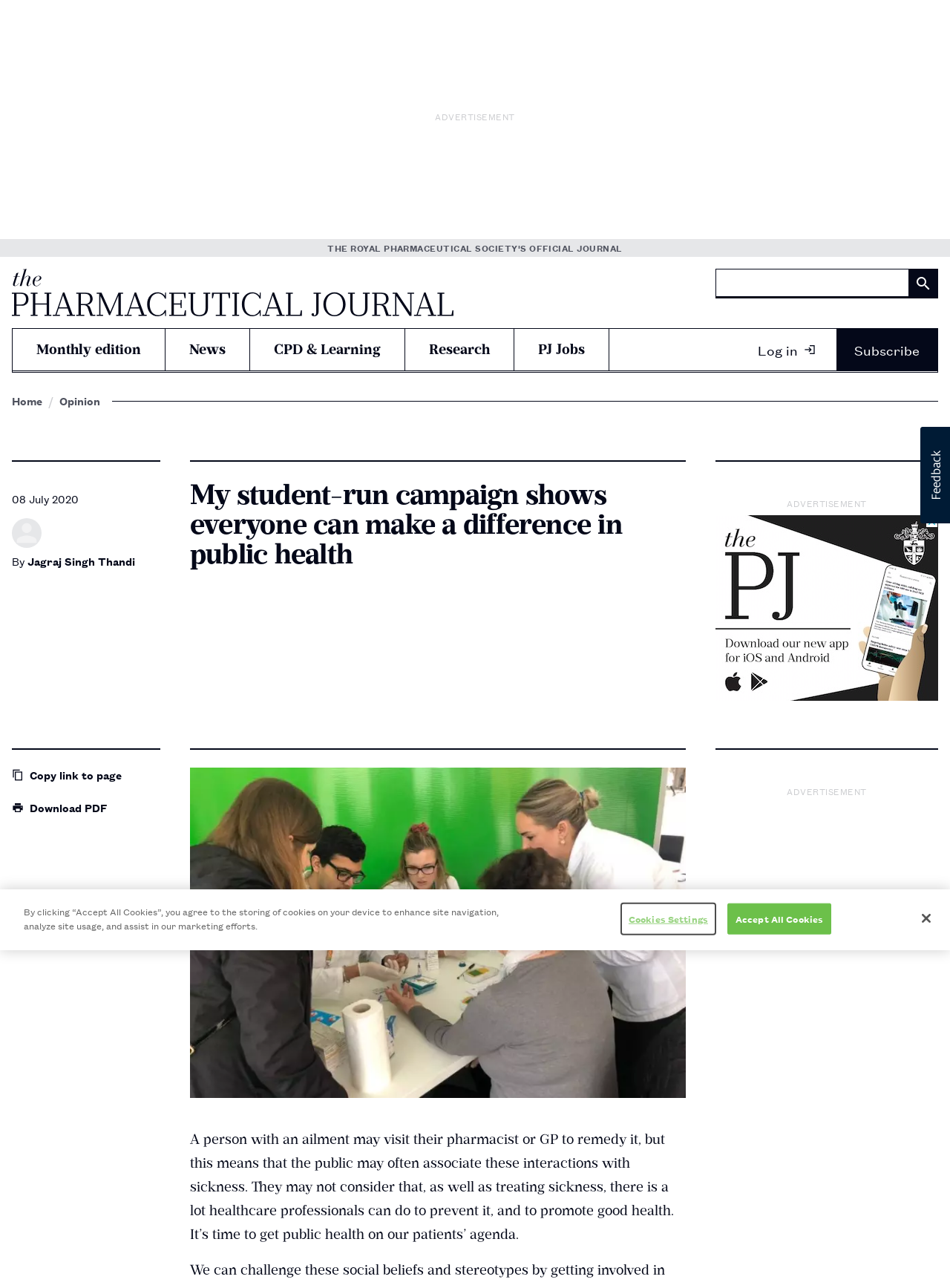Explain in detail what you observe on this webpage.

The webpage is from the Royal Pharmaceutical Society, titled "The Pharmaceutical Journal". At the top, there is a PJ logo on the left, accompanied by a search bar and a search button on the right. Below the logo, there are several links to different sections of the website, including "Monthly edition", "News", "CPD & Learning", "Research", "PJ Jobs", and "Log in" and "Subscribe" options.

The main content of the page is an article titled "My student-run campaign shows everyone can make a difference in public health". The article has a heading, followed by the publication date "08 July 2020" and the author's name "Jagraj Singh Thandi". There are two buttons above the article, allowing users to copy the link to the page or download the article as a PDF.

The article itself is accompanied by a figure, which is an image of the author. The text of the article discusses the importance of public health and how healthcare professionals can promote good health. There are two advertisements on the page, one above the article and one below it.

On the bottom right of the page, there is a feedback button and a dialog box for cookie settings, which allows users to customize their cookie preferences.